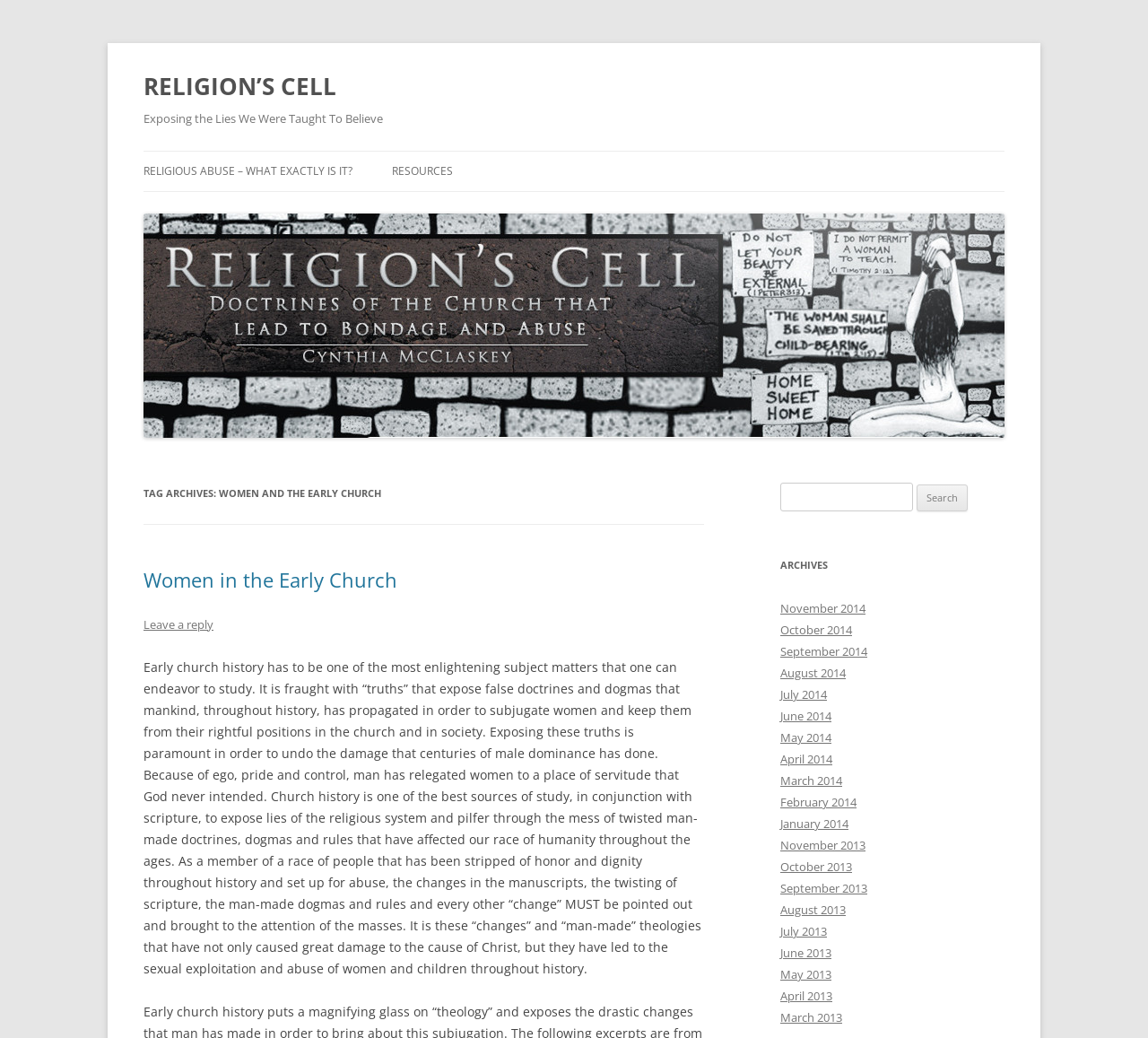What is the tone of the webpage content?
Using the information from the image, give a concise answer in one word or a short phrase.

Informative and critical